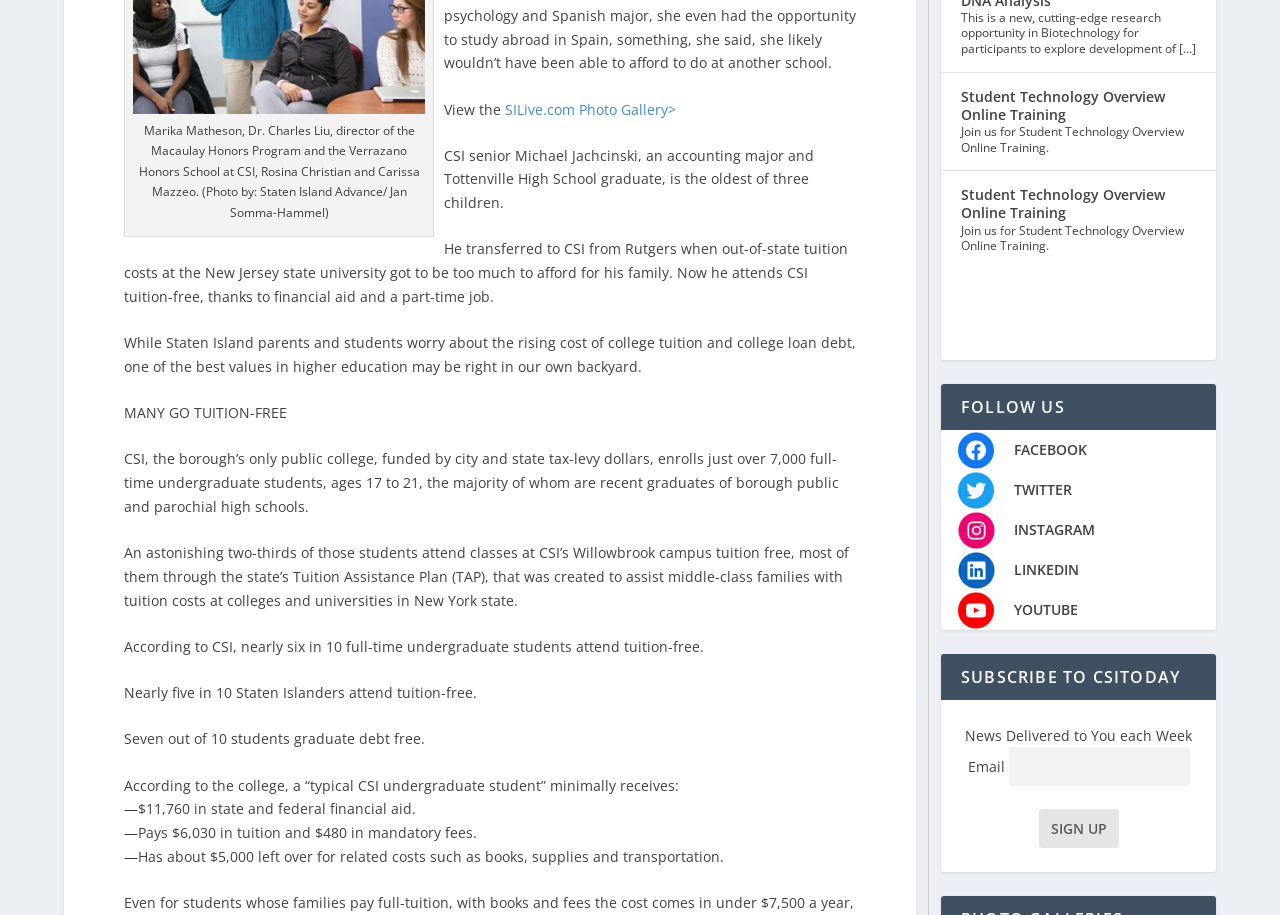Specify the bounding box coordinates of the area to click in order to execute this command: 'Click the 'Sign up' button'. The coordinates should consist of four float numbers ranging from 0 to 1, and should be formatted as [left, top, right, bottom].

[0.811, 0.871, 0.874, 0.913]